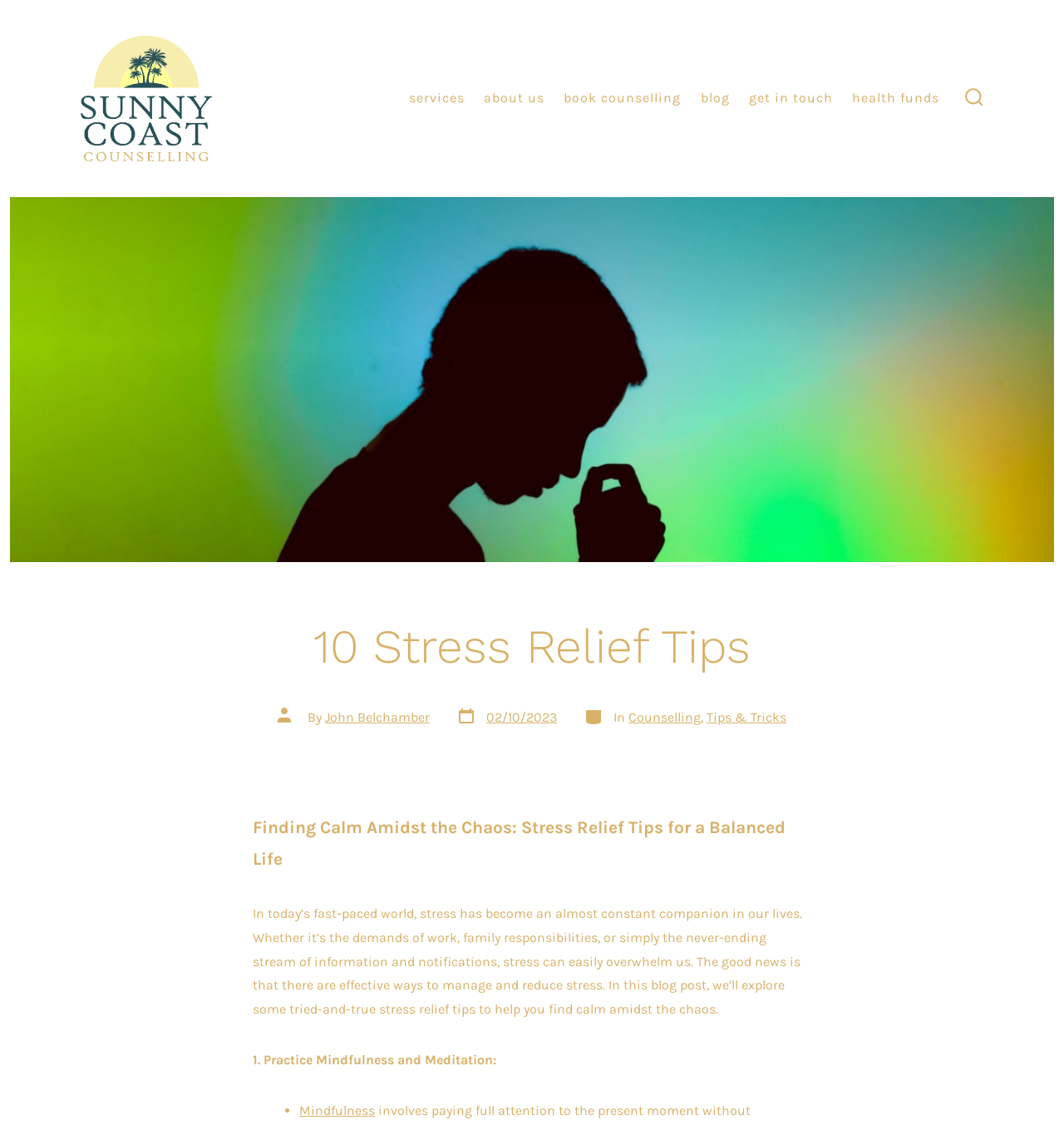Provide a thorough description of the webpage's content and layout.

This webpage is a blog post titled "10 Stress Relief Tips" with a focus on finding calm amidst chaos. At the top right corner, there is a search toggle button accompanied by a small image. Below it, there is a horizontal navigation menu with links to various sections of the website, including services, about us, book counselling, blog, get in touch, and health funds.

The main content of the blog post is divided into sections, starting with a header that displays the title "10 Stress Relief Tips" in a prominent font. Below the header, there is information about the post author, John Belchamber, and the post date, 02/10/2023.

The blog post itself is introduced with a brief summary, "Finding Calm Amidst the Chaos: Stress Relief Tips for a Balanced Life", followed by a longer paragraph that explains the importance of managing stress in today's fast-paced world. The main content of the post is then divided into sections, each with a numbered title, such as "1. Practice Mindfulness and Meditation:". Each section is accompanied by a list marker, a bullet point, and a link to a related topic, such as "Mindfulness".

Throughout the webpage, there are a total of three images, one of which is a large background image with the title "Stress Relief" at the top of the page. The other two images are smaller and located near the search toggle button and the navigation menu.